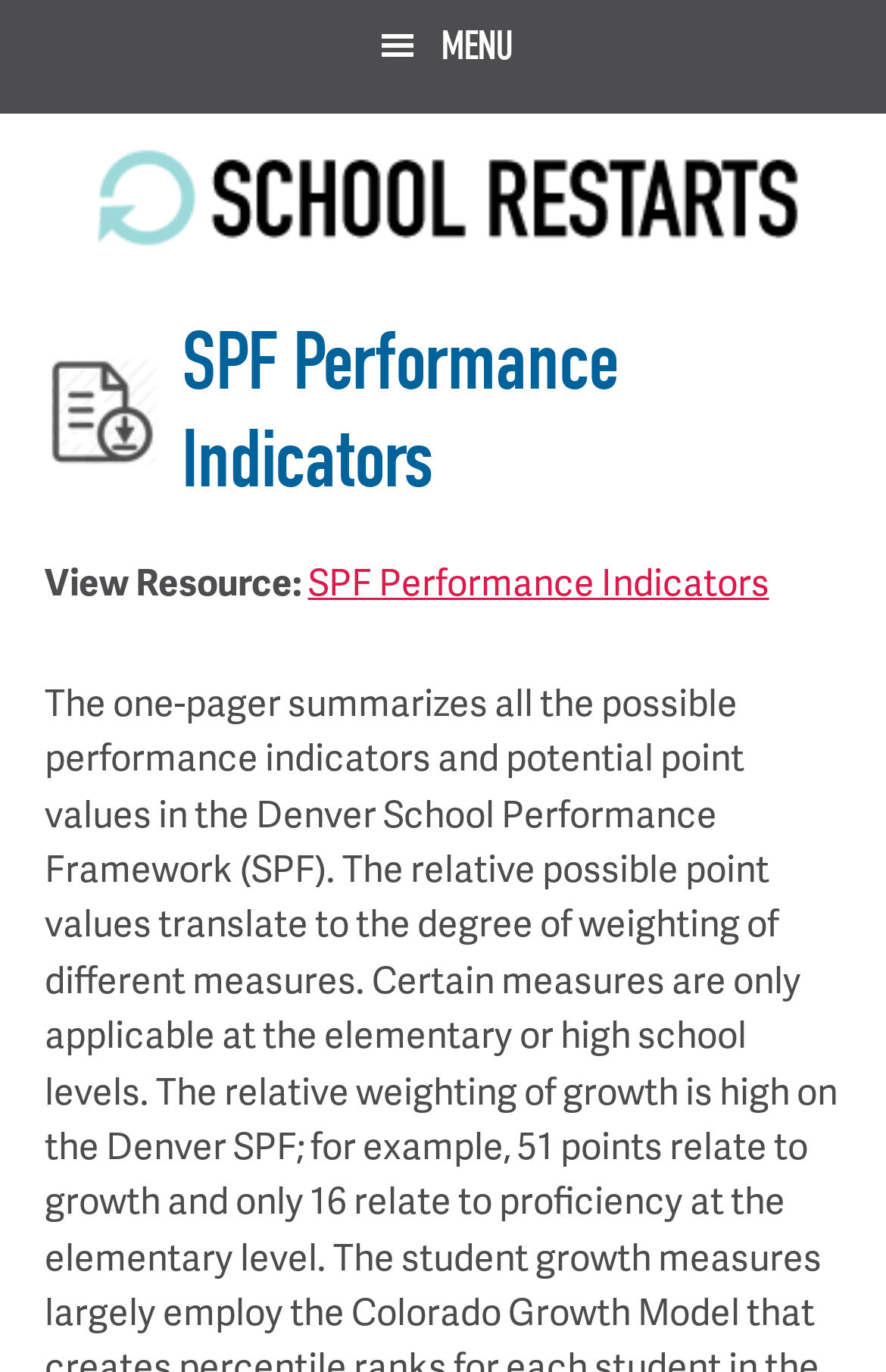What is the purpose of the 'View Resource:' label?
Please provide a comprehensive and detailed answer to the question.

The 'View Resource:' label is located at [0.05, 0.405, 0.34, 0.443] and is followed by a link to 'SPF Performance Indicators'. This suggests that the label is used to indicate that the link is a resource that can be viewed.